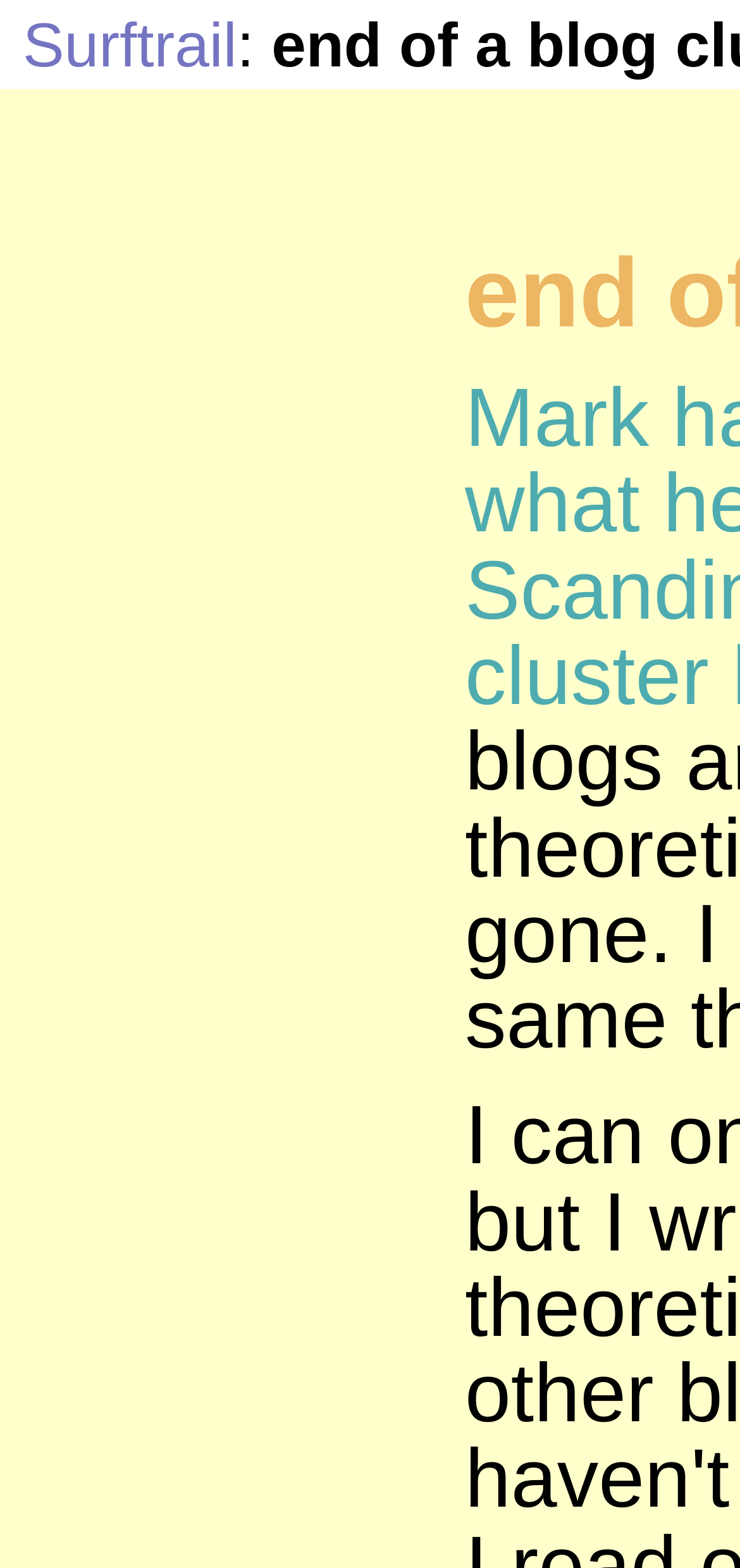Based on the element description: "Surftrail", identify the UI element and provide its bounding box coordinates. Use four float numbers between 0 and 1, [left, top, right, bottom].

[0.031, 0.006, 0.32, 0.051]